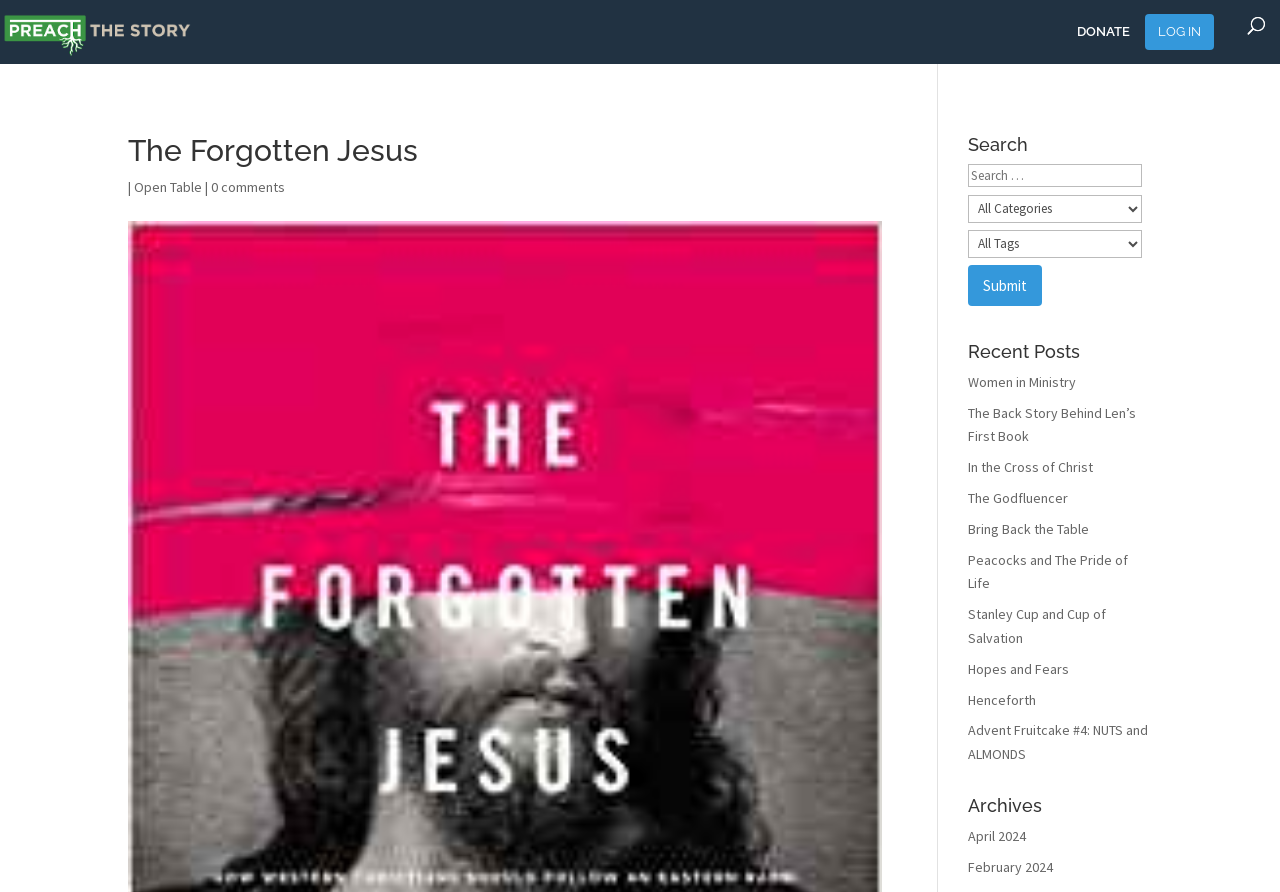Summarize the webpage in an elaborate manner.

The webpage is titled "The Forgotten Jesus | Preach The Story" and has a prominent link to "Preach The Story" at the top left corner, accompanied by an image with the same name. 

To the top right, there are two links, "DONATE" and "LOG IN", positioned side by side. 

Below the title, there is a heading "The Forgotten Jesus" followed by a vertical line and then a link to "Open Table". Another vertical line separates the link from a link to "0 comments". 

On the right side of the page, there is a search section with a heading "Search", a textbox to input search queries, and two comboboxes. Below the search section, there is a button labeled "Submit". 

Further down on the right side, there is a section with a heading "Recent Posts" that lists 11 links to various articles, including "Women in Ministry", "The Back Story Behind Len’s First Book", and "Henceforth". 

Below the "Recent Posts" section, there is another section with a heading "Archives" that lists two links to archived posts, one for "April 2024" and one for "February 2024".